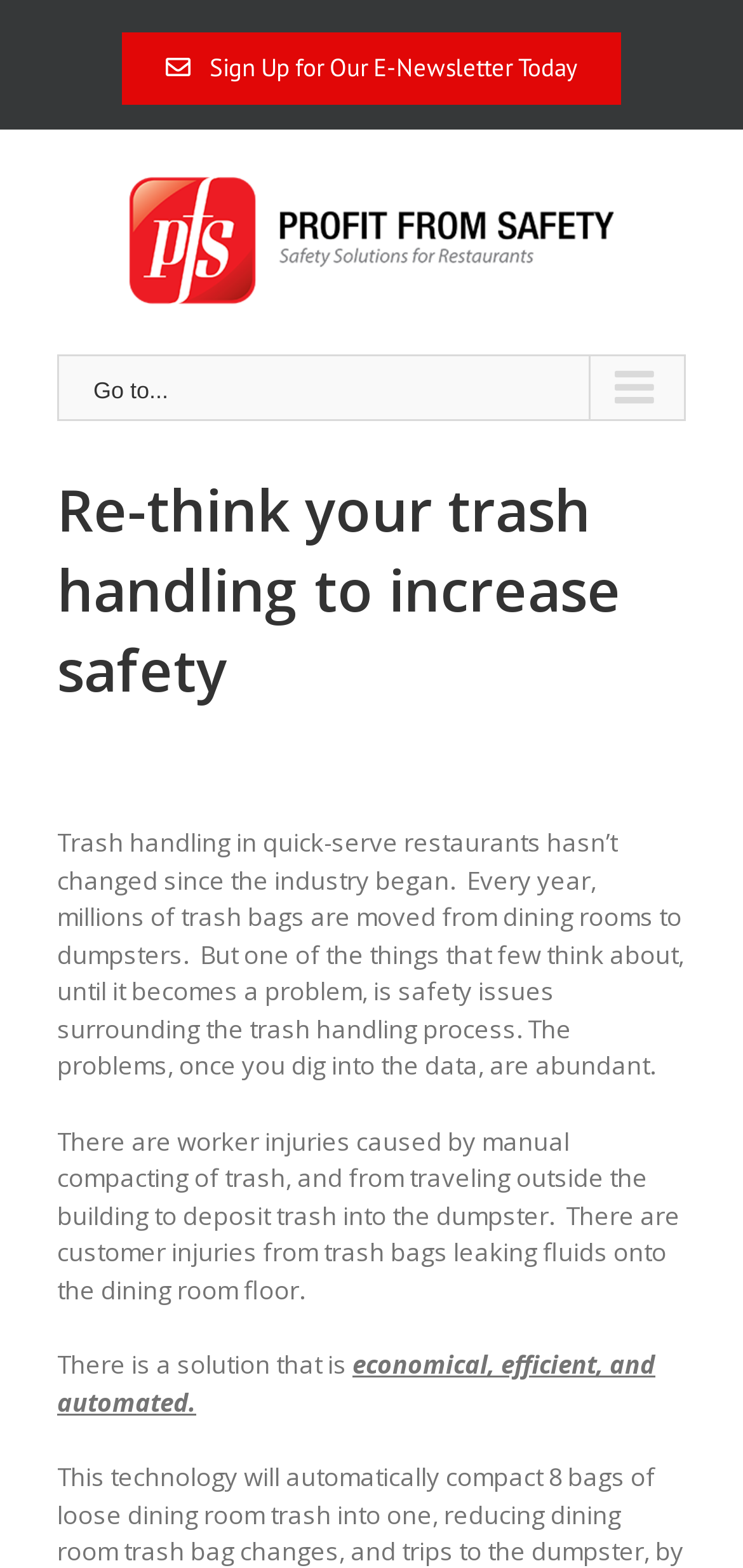Use a single word or phrase to answer the question: What type of restaurants is the website focused on?

Quick-serve restaurants